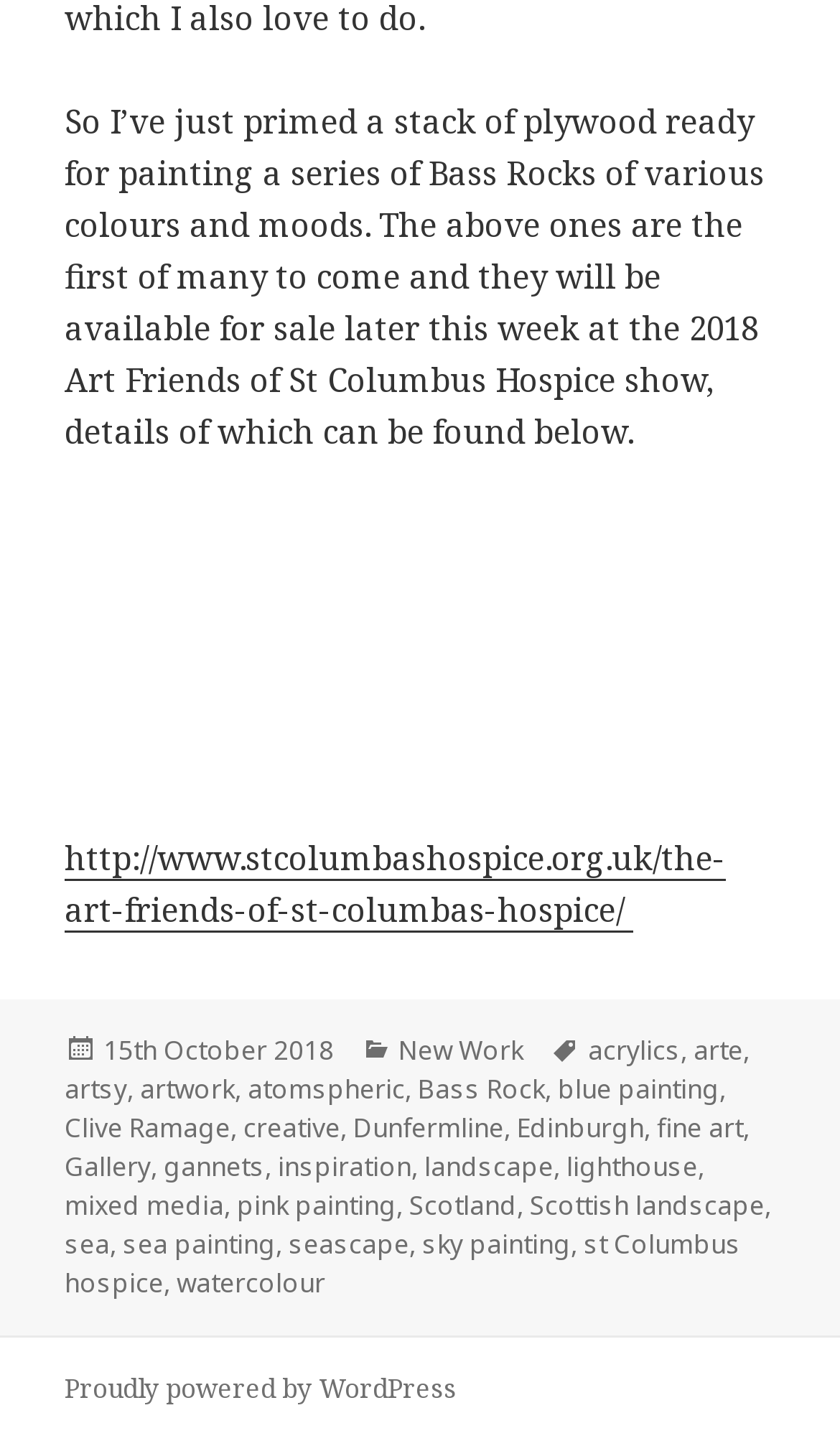Determine the bounding box coordinates for the area that should be clicked to carry out the following instruction: "Click on the link to wholesale Greek Doric column indoor decorative posts and columns prices".

None